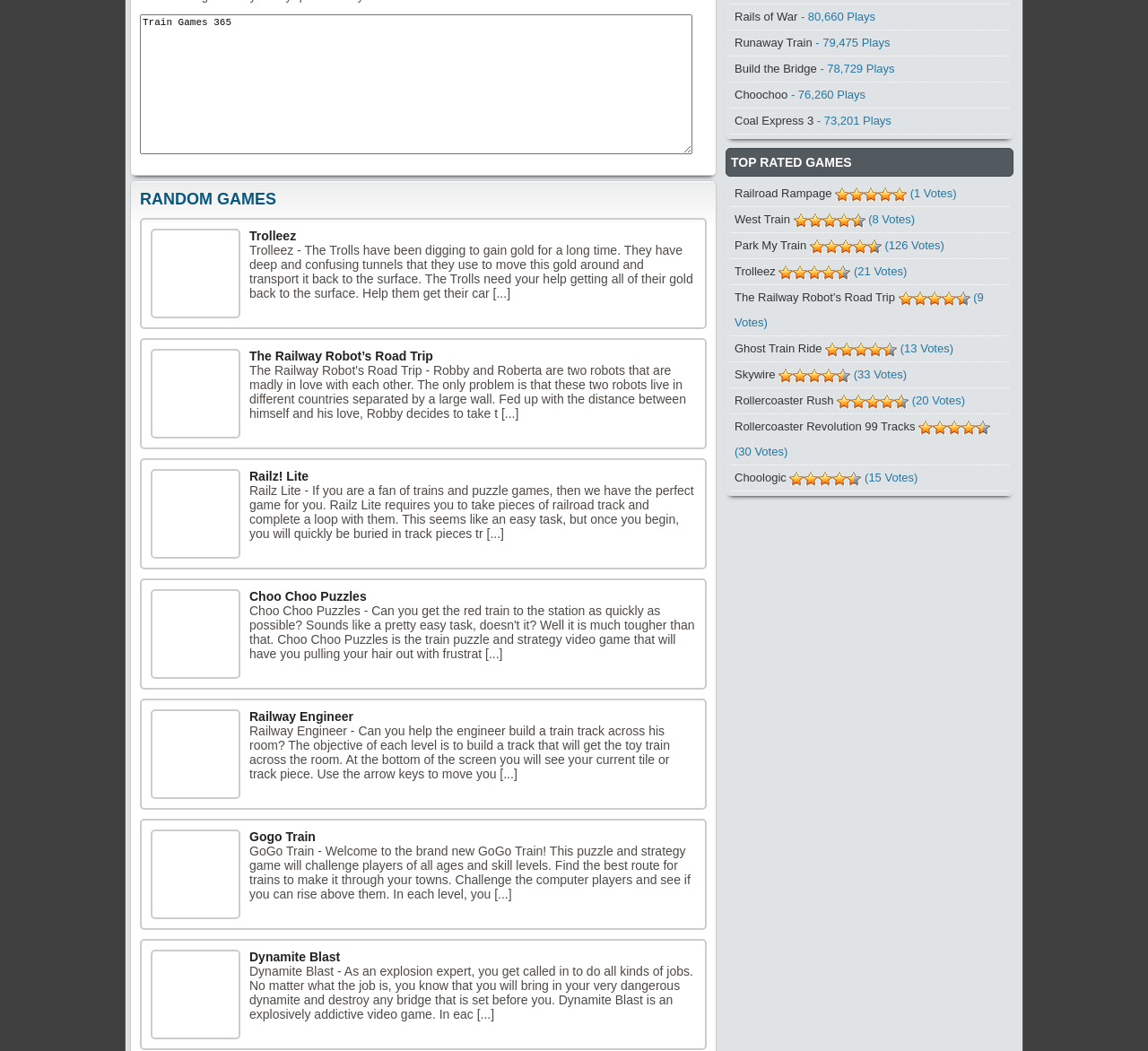Indicate the bounding box coordinates of the clickable region to achieve the following instruction: "play Railz! Lite game."

[0.131, 0.446, 0.209, 0.531]